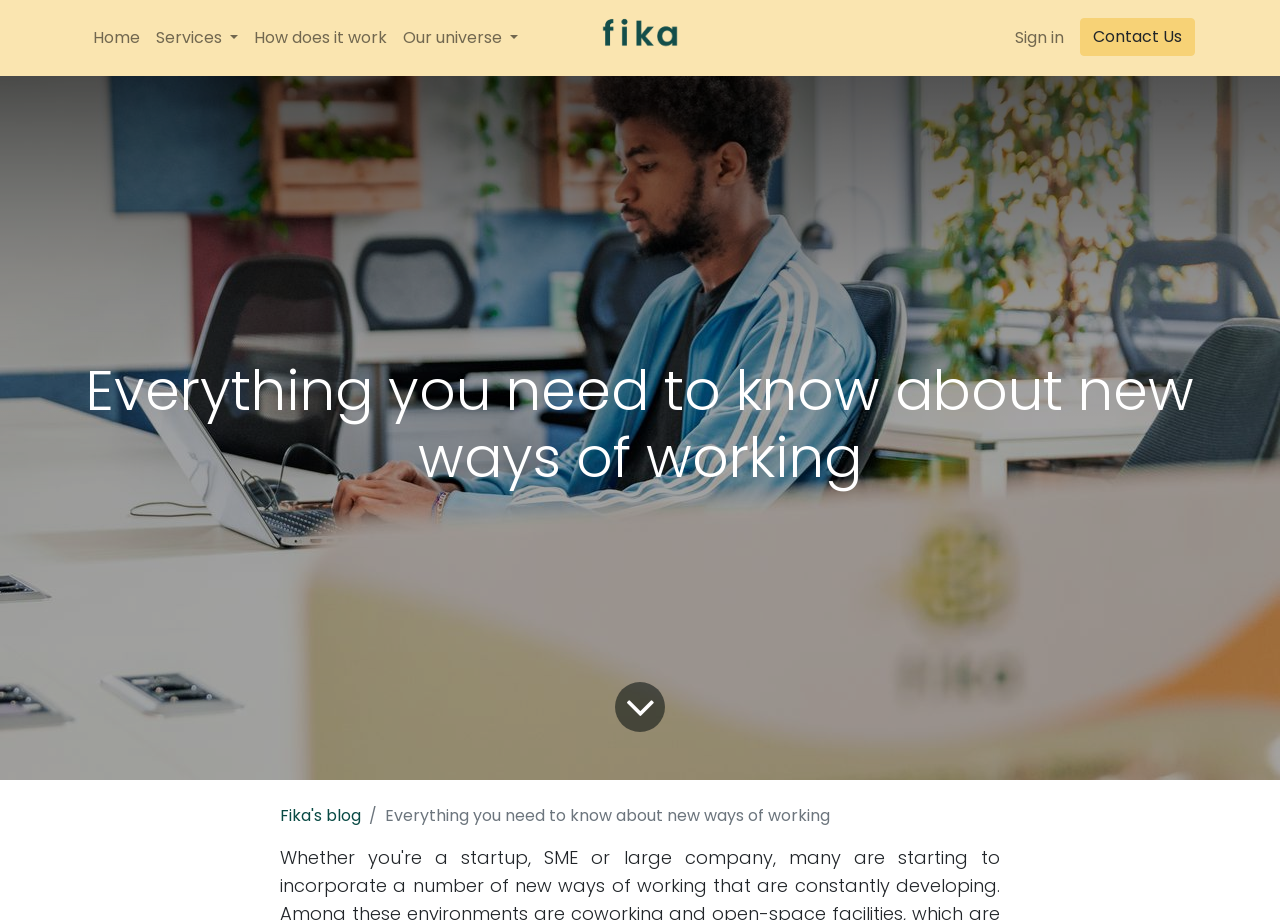Locate the UI element described by Services and provide its bounding box coordinates. Use the format (top-left x, top-left y, bottom-right x, bottom-right y) with all values as floating point numbers between 0 and 1.

[0.116, 0.02, 0.192, 0.063]